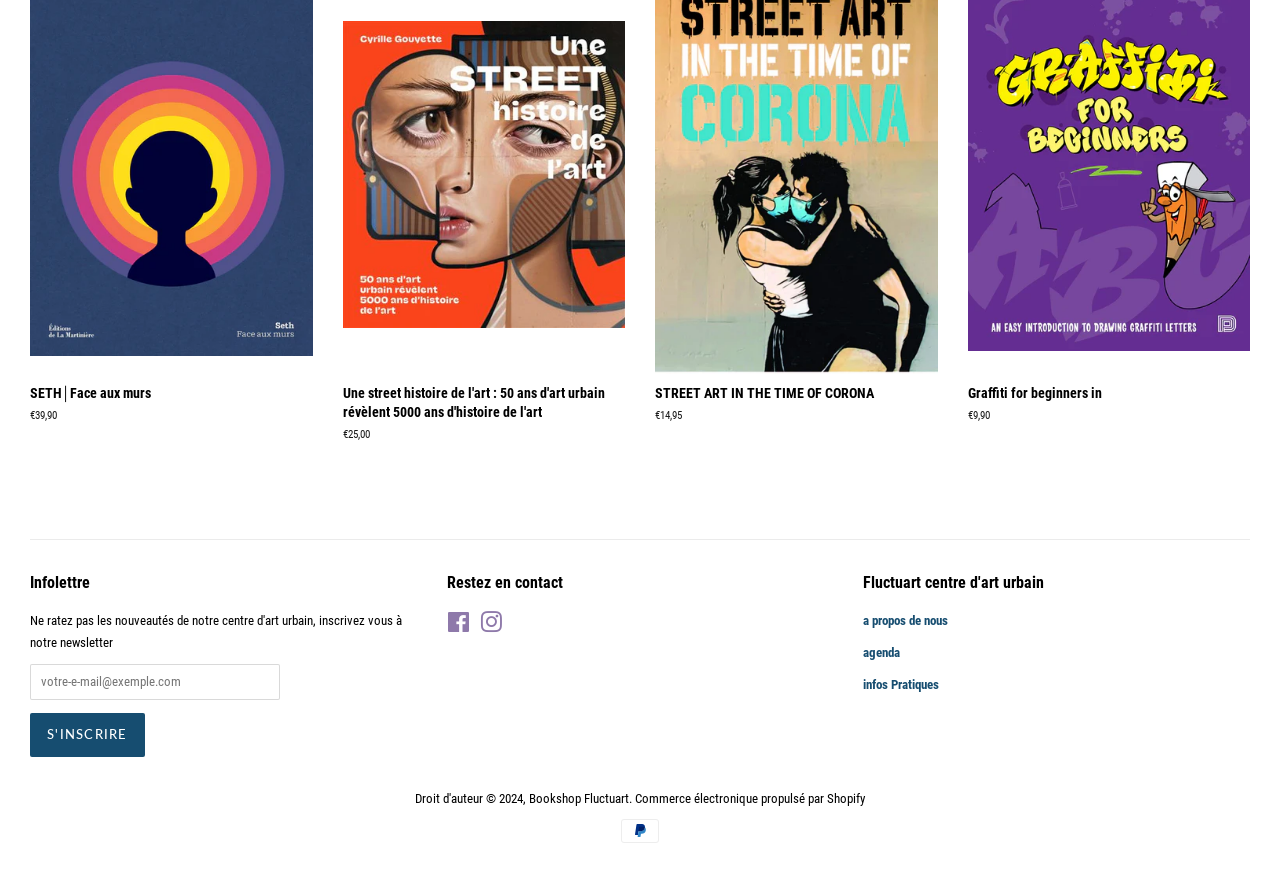Please provide a brief answer to the question using only one word or phrase: 
What is the name of the art center?

Fluctuart